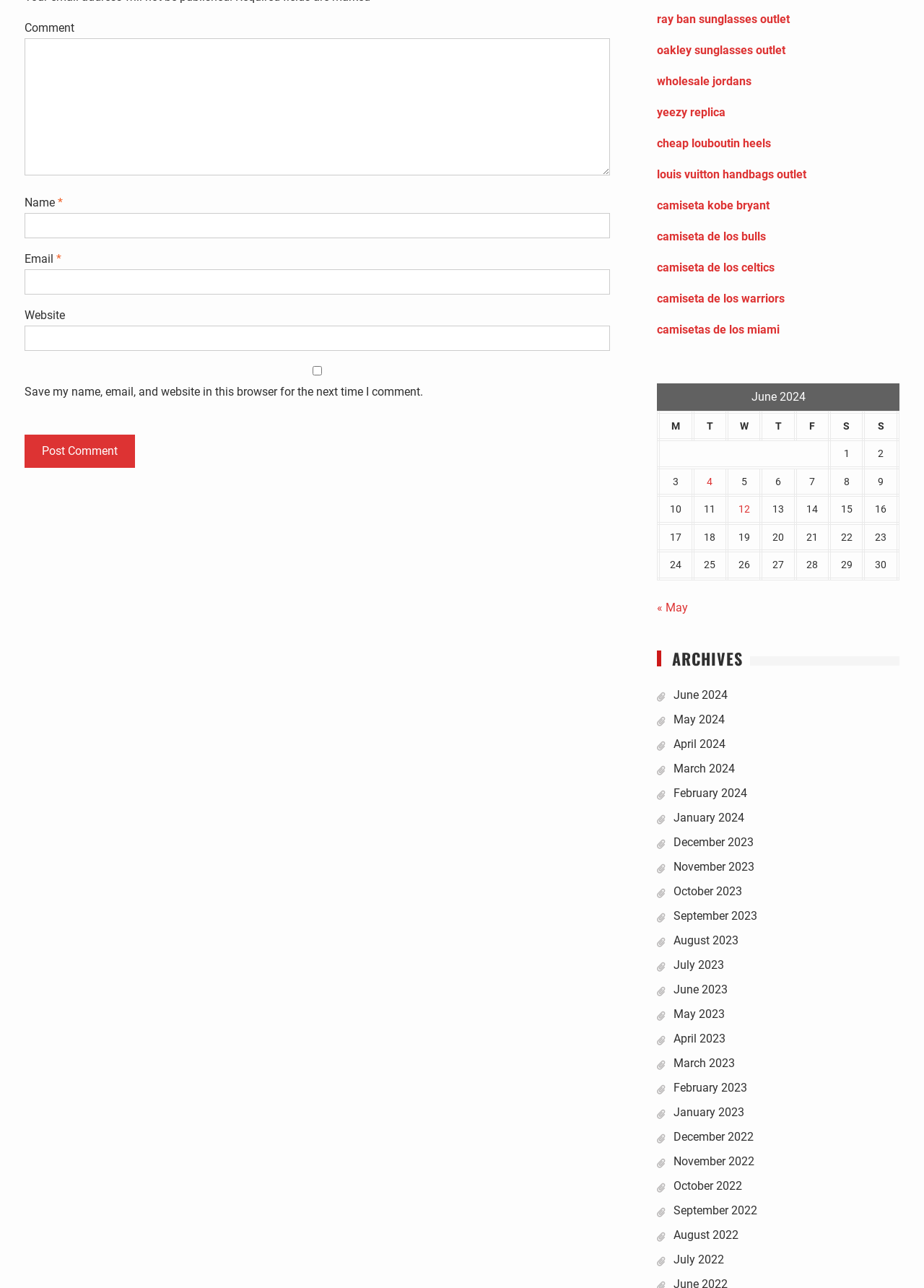Please use the details from the image to answer the following question comprehensively:
What is the function of the checkbox?

The checkbox is labeled 'Save my name, email, and website in this browser for the next time I comment.', indicating that its function is to allow users to save their data for future comments.